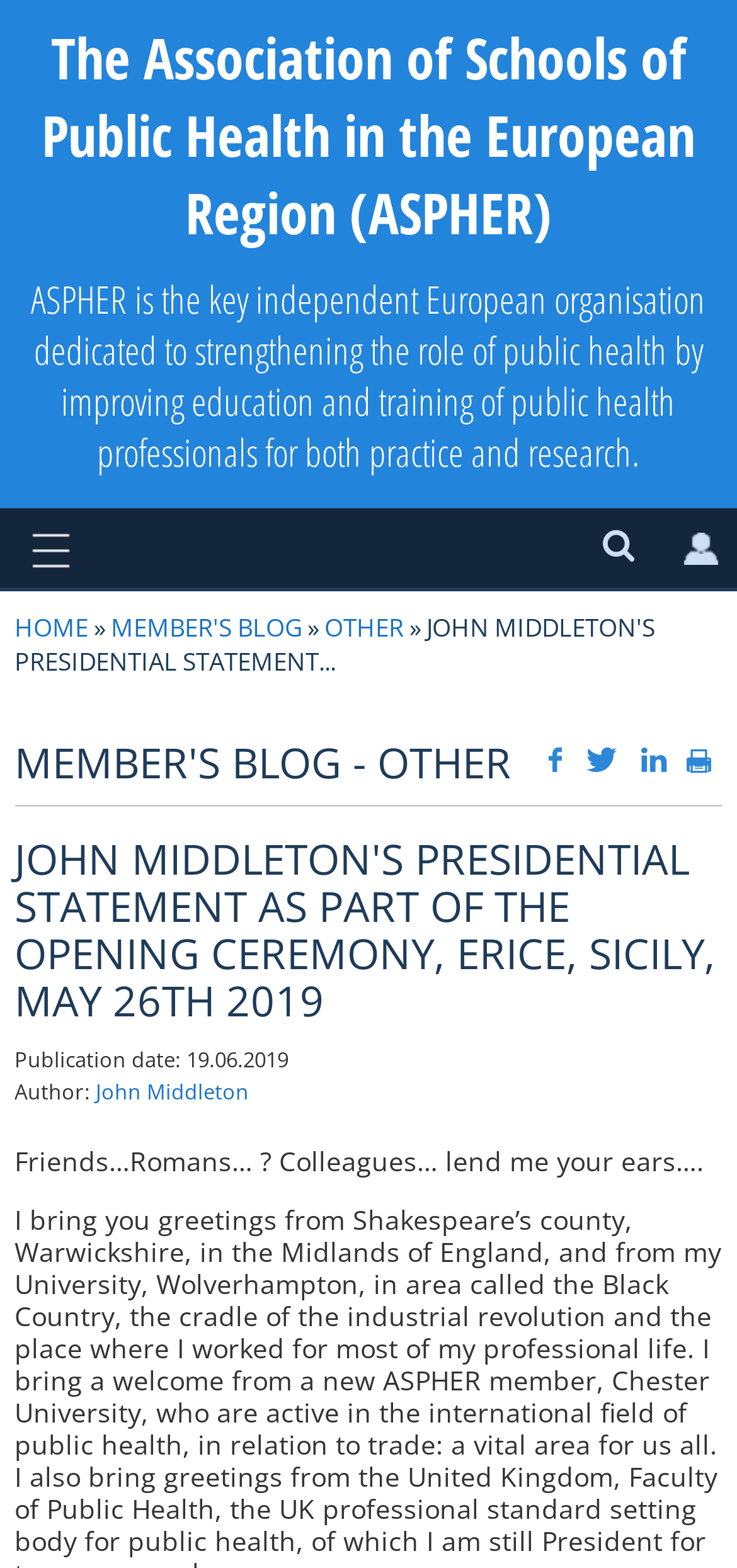Please locate the clickable area by providing the bounding box coordinates to follow this instruction: "Click the ASPHER link".

[0.056, 0.012, 0.944, 0.16]